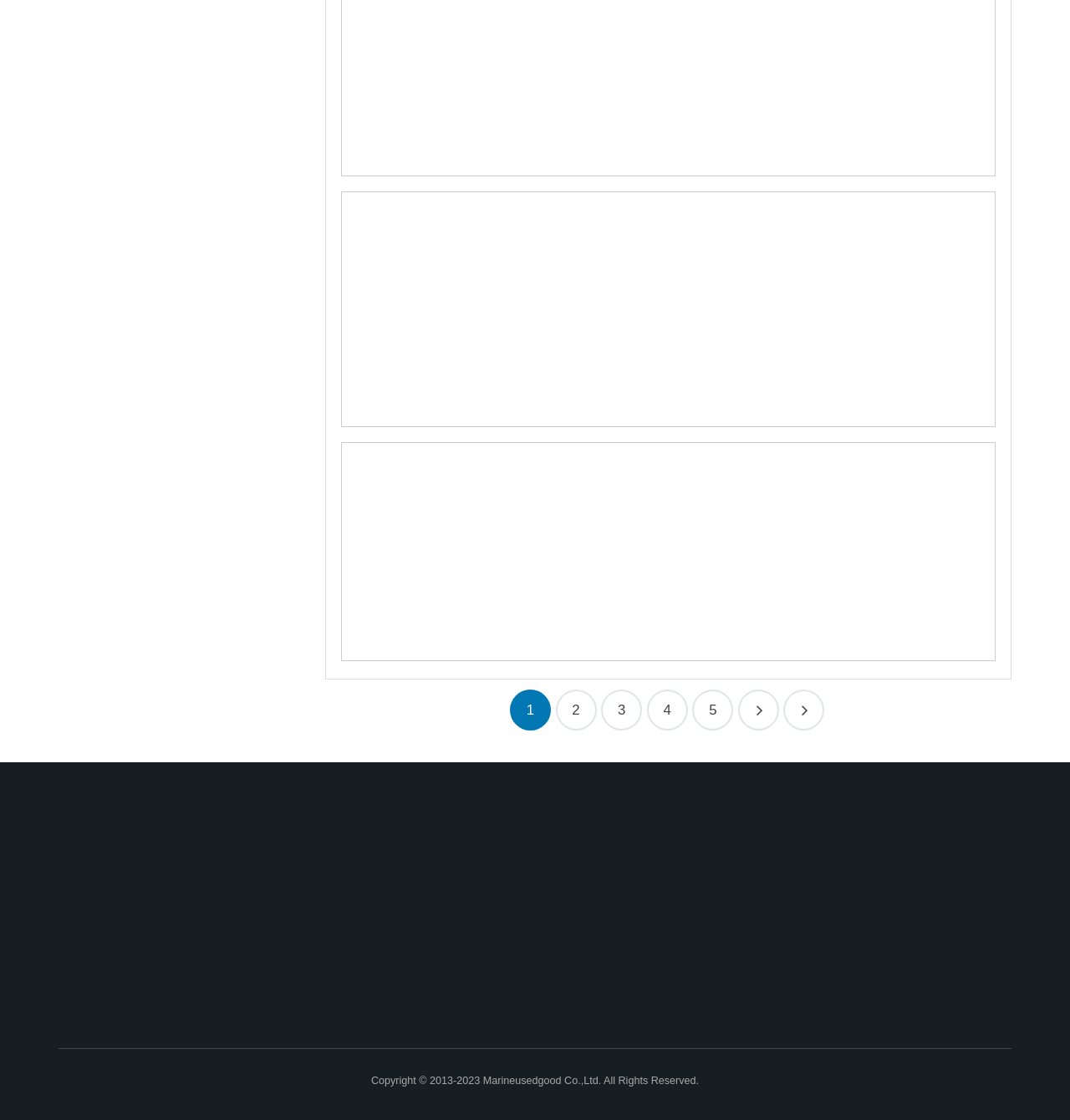Provide a short, one-word or phrase answer to the question below:
How many links are there in the 'LATESTPOST' section?

5